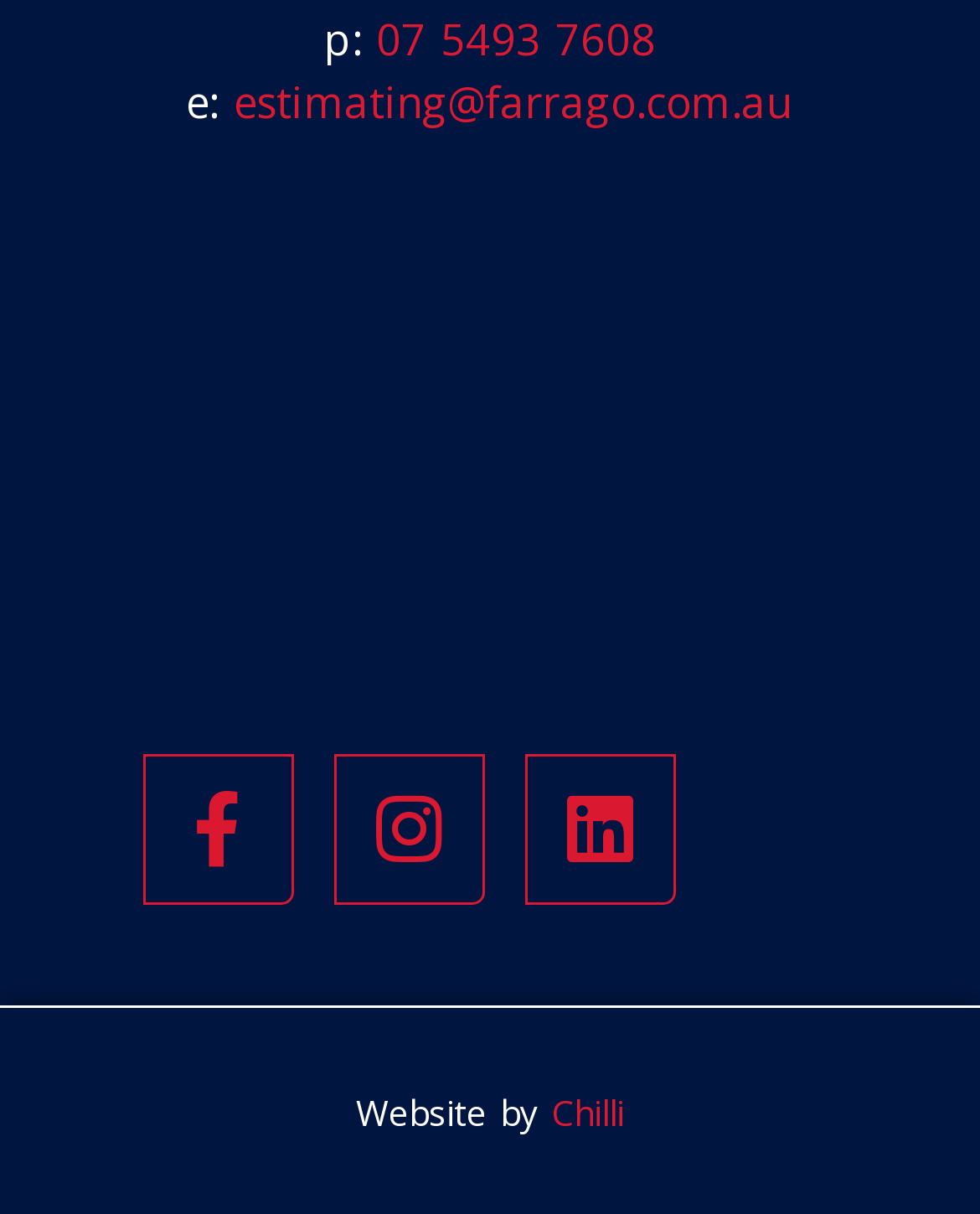What is the email address?
Offer a detailed and full explanation in response to the question.

I found the email address by looking at the link element with the text 'estimating@farrago.com.au' which is located near the top of the webpage.